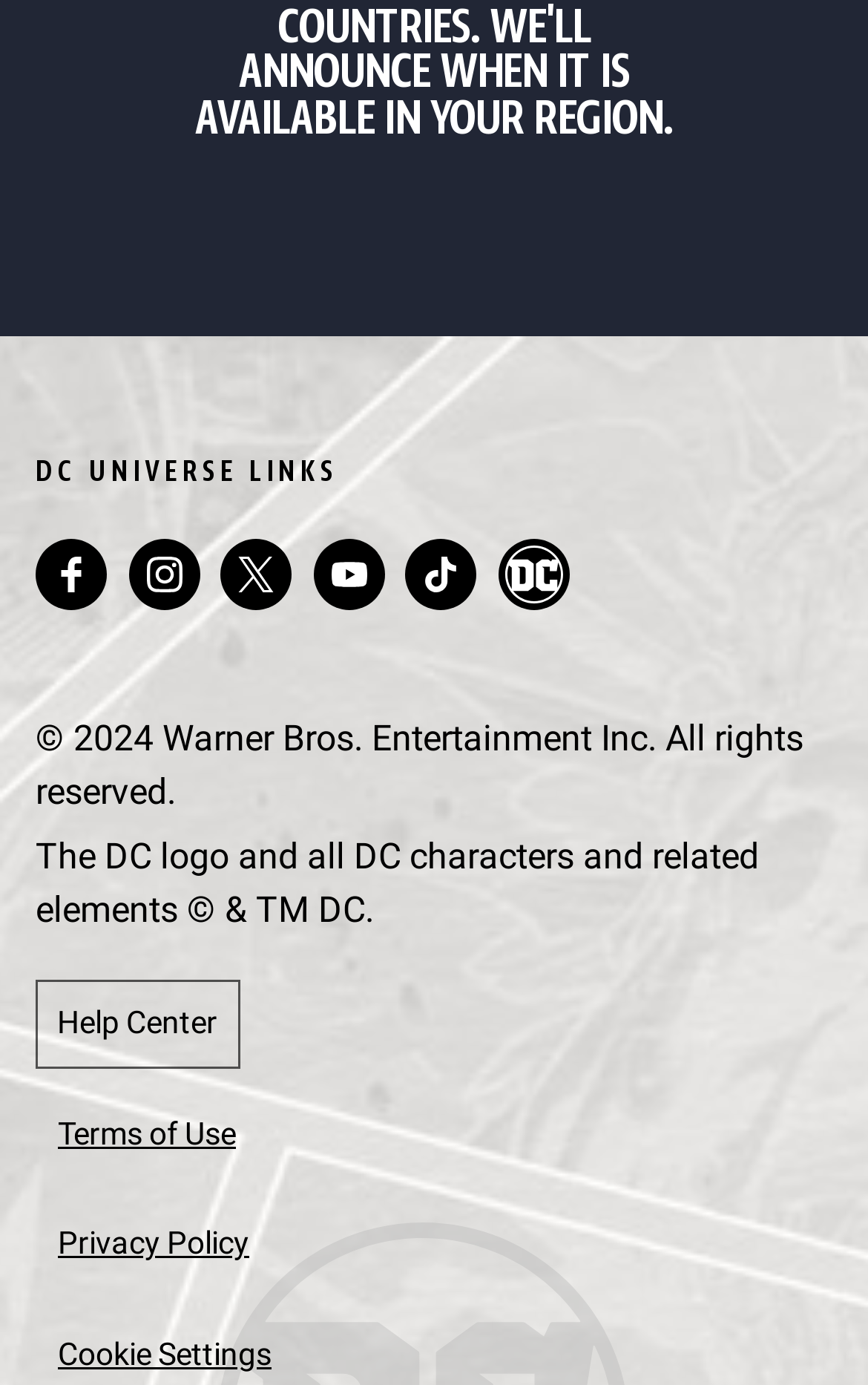Specify the bounding box coordinates for the region that must be clicked to perform the given instruction: "Go to DC Comics website".

[0.574, 0.389, 0.656, 0.441]